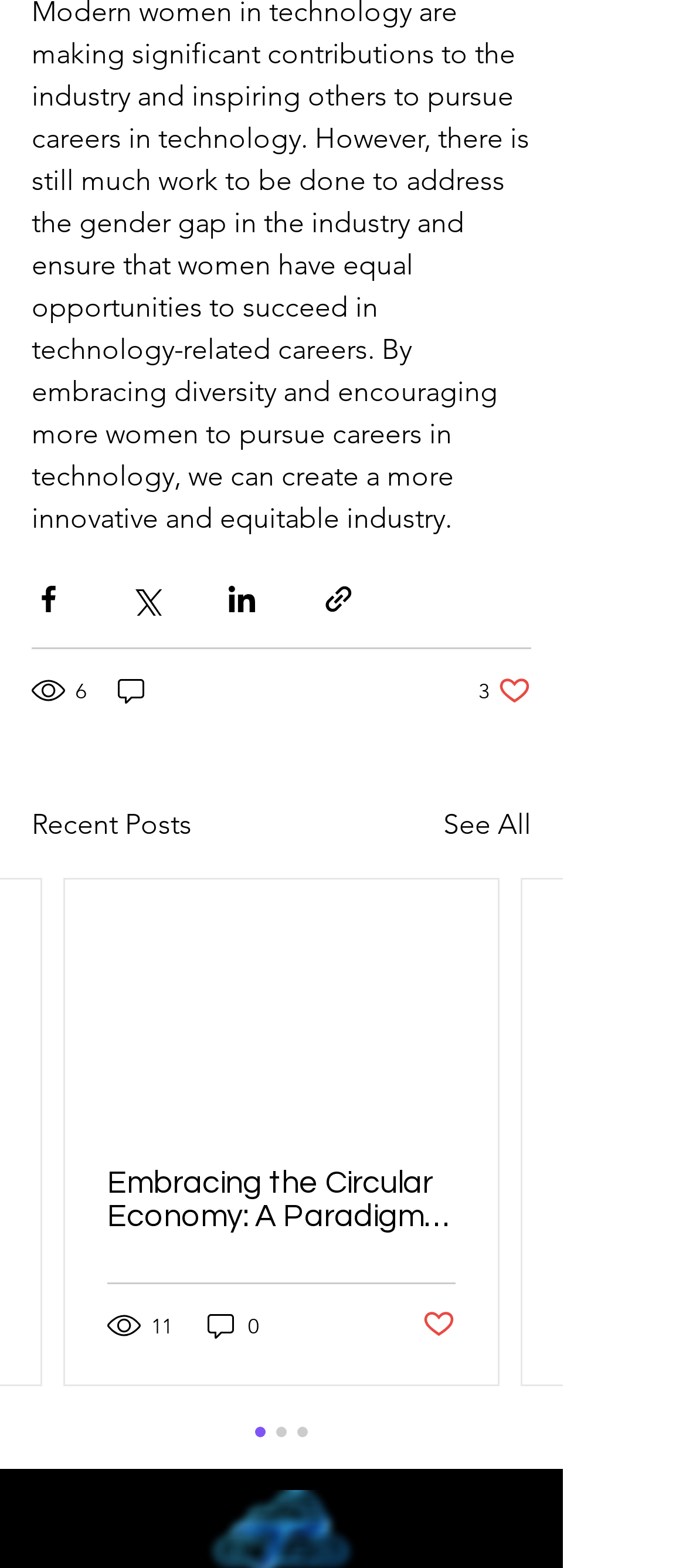What is the purpose of the buttons on the top?
Provide a thorough and detailed answer to the question.

The buttons on the top, including 'Share via Facebook', 'Share via Twitter', 'Share via LinkedIn', and 'Share via link', are used to share the posts on different social media platforms or via a link.